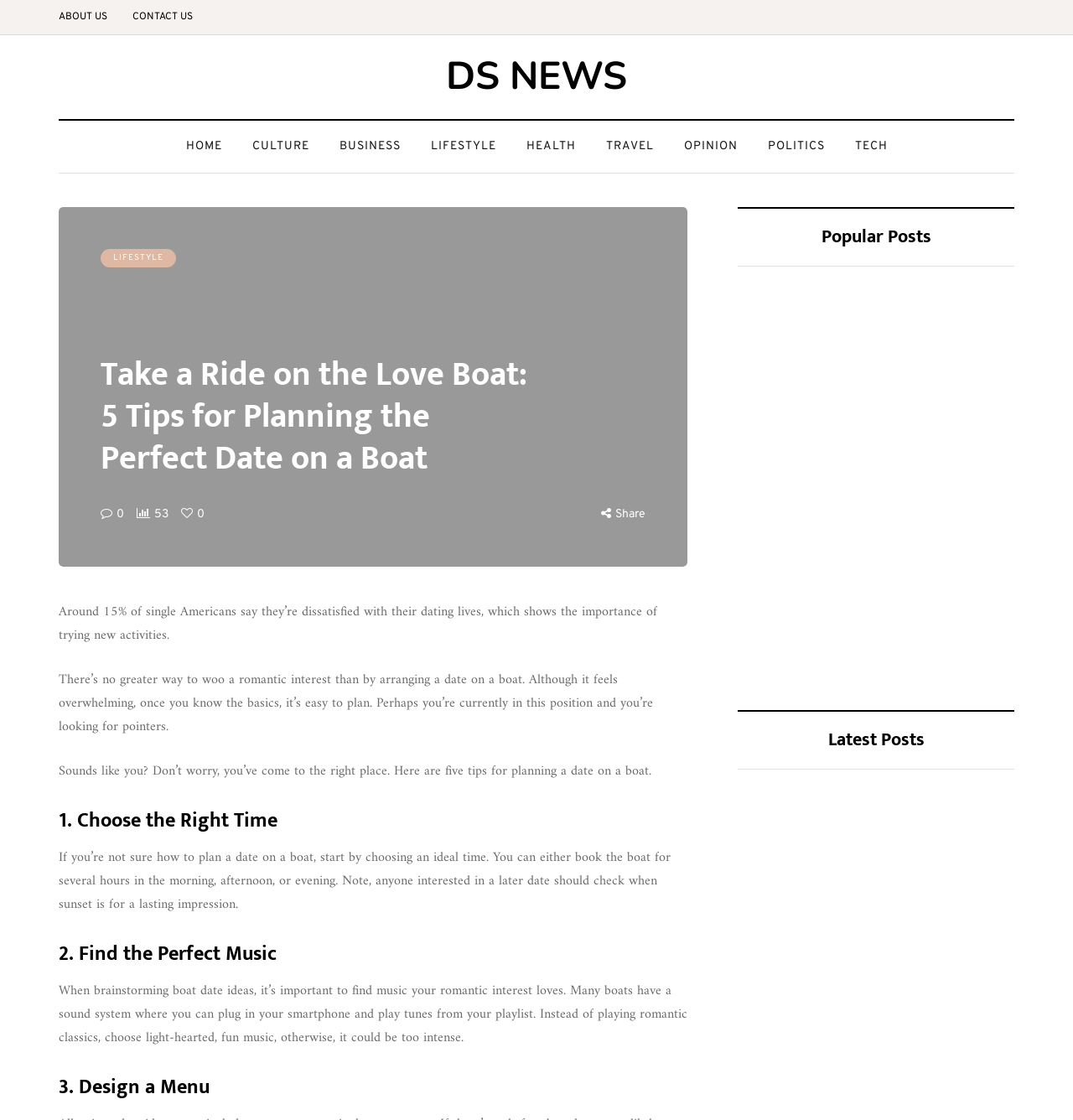Identify the bounding box coordinates for the region to click in order to carry out this instruction: "View the 'Popular Posts'". Provide the coordinates using four float numbers between 0 and 1, formatted as [left, top, right, bottom].

[0.688, 0.185, 0.945, 0.238]